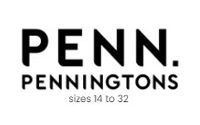Respond with a single word or phrase to the following question: What is the range of sizes offered by Penningtons?

14 to 32